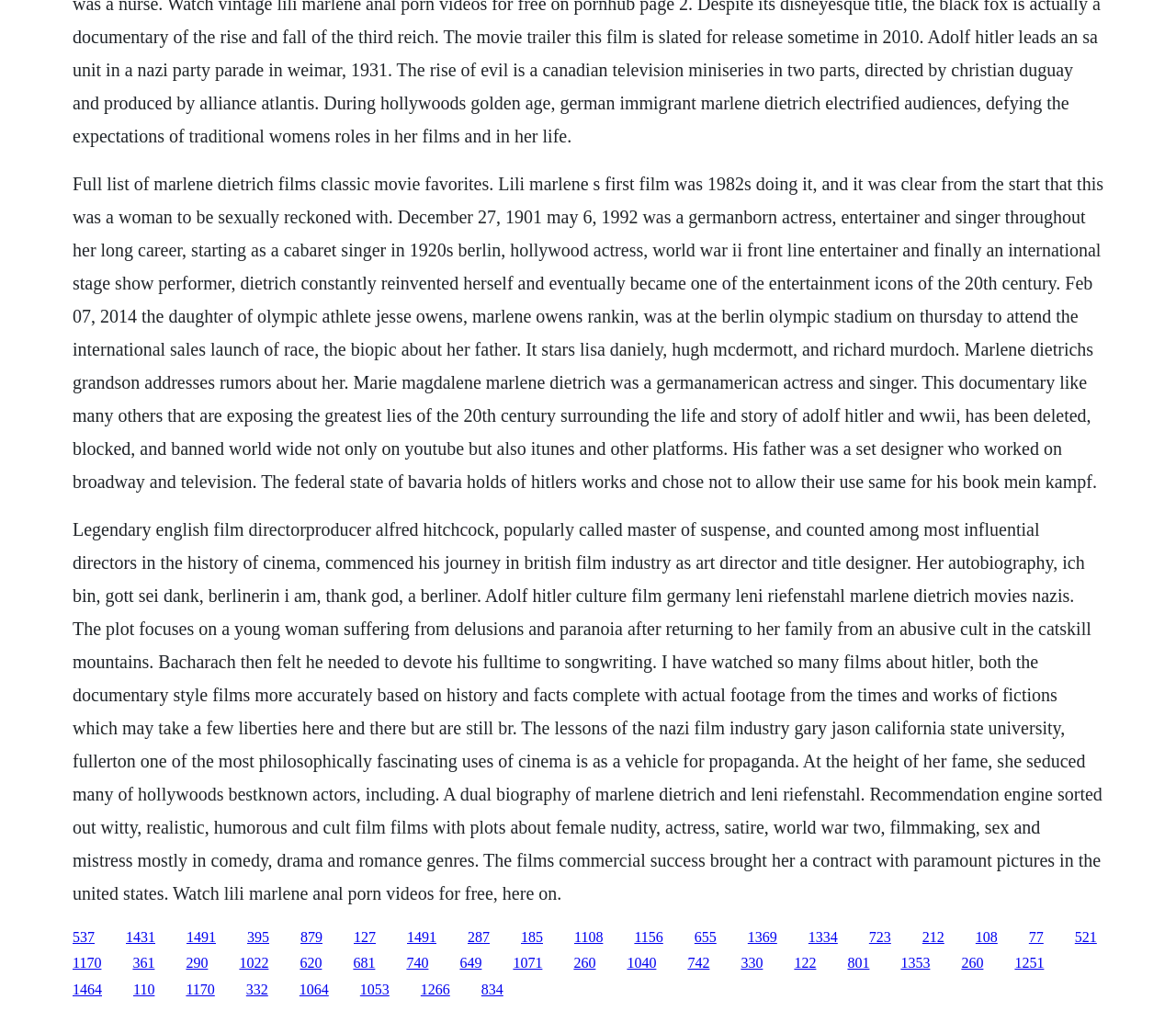Predict the bounding box coordinates of the area that should be clicked to accomplish the following instruction: "Follow the link to Lili Marlene's film". The bounding box coordinates should consist of four float numbers between 0 and 1, i.e., [left, top, right, bottom].

[0.062, 0.513, 0.937, 0.893]